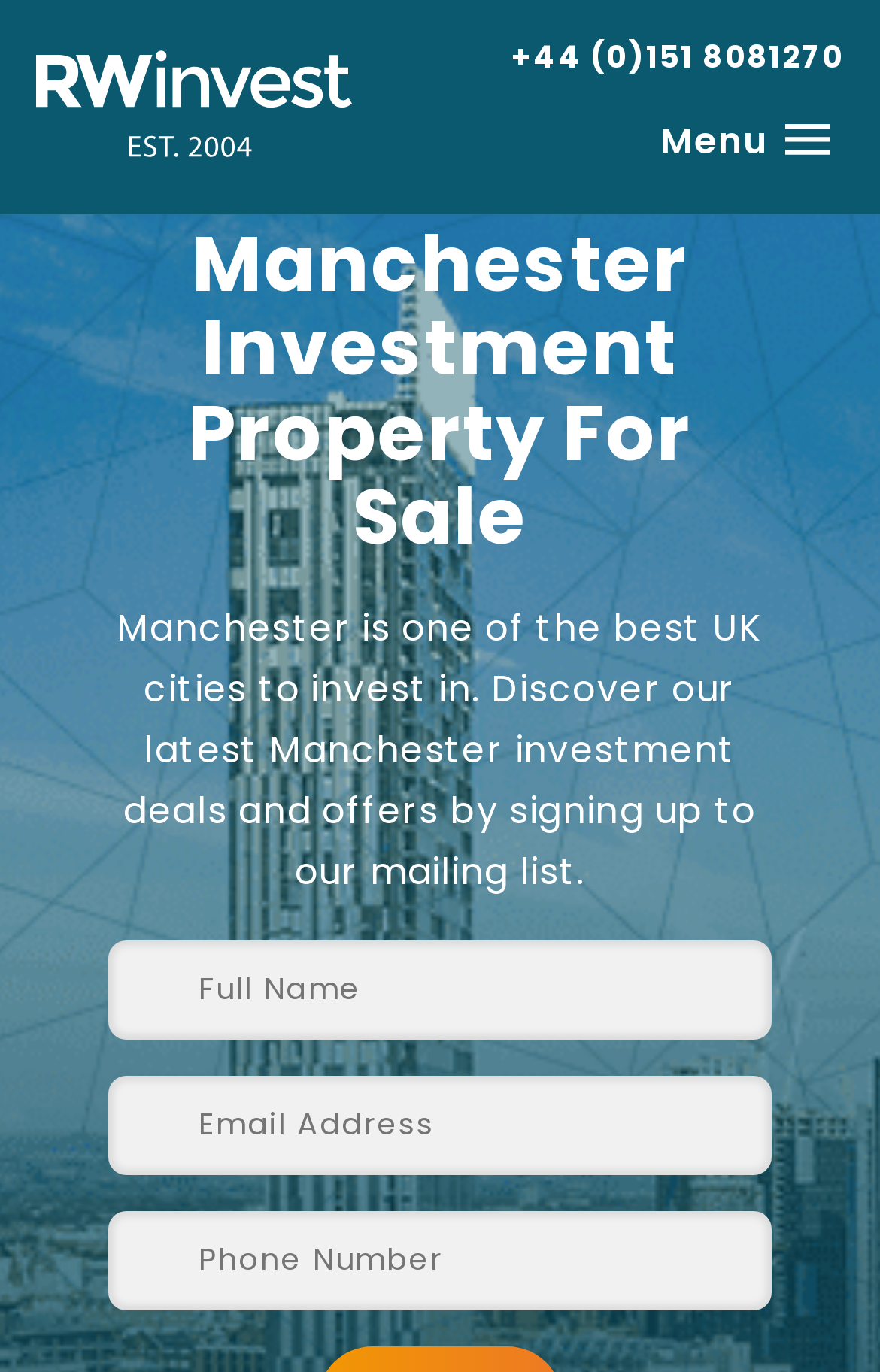What is the phone number to contact?
Please answer using one word or phrase, based on the screenshot.

+44 (0)151 8081270